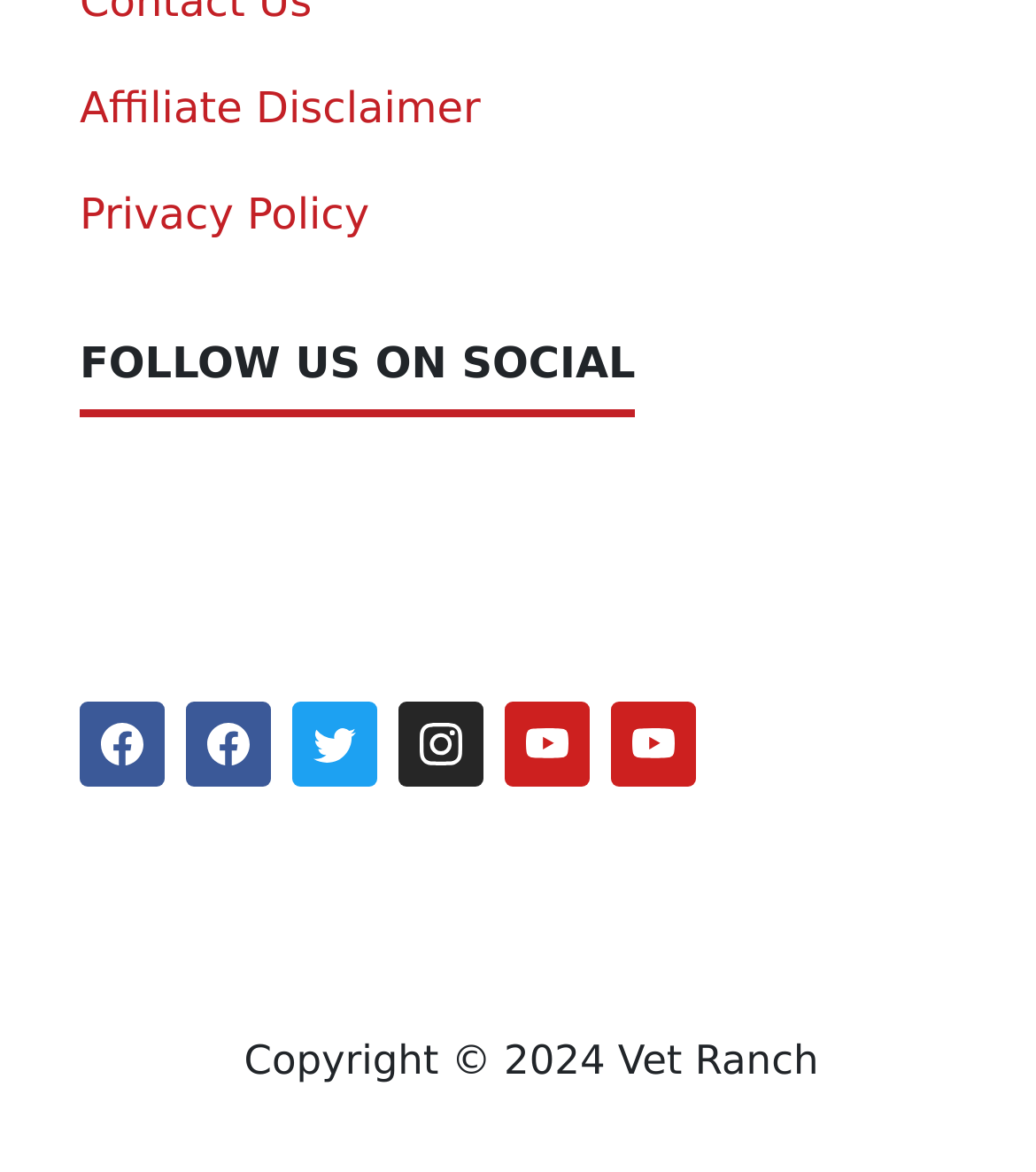How many links are there at the top of the webpage?
Give a one-word or short-phrase answer derived from the screenshot.

7